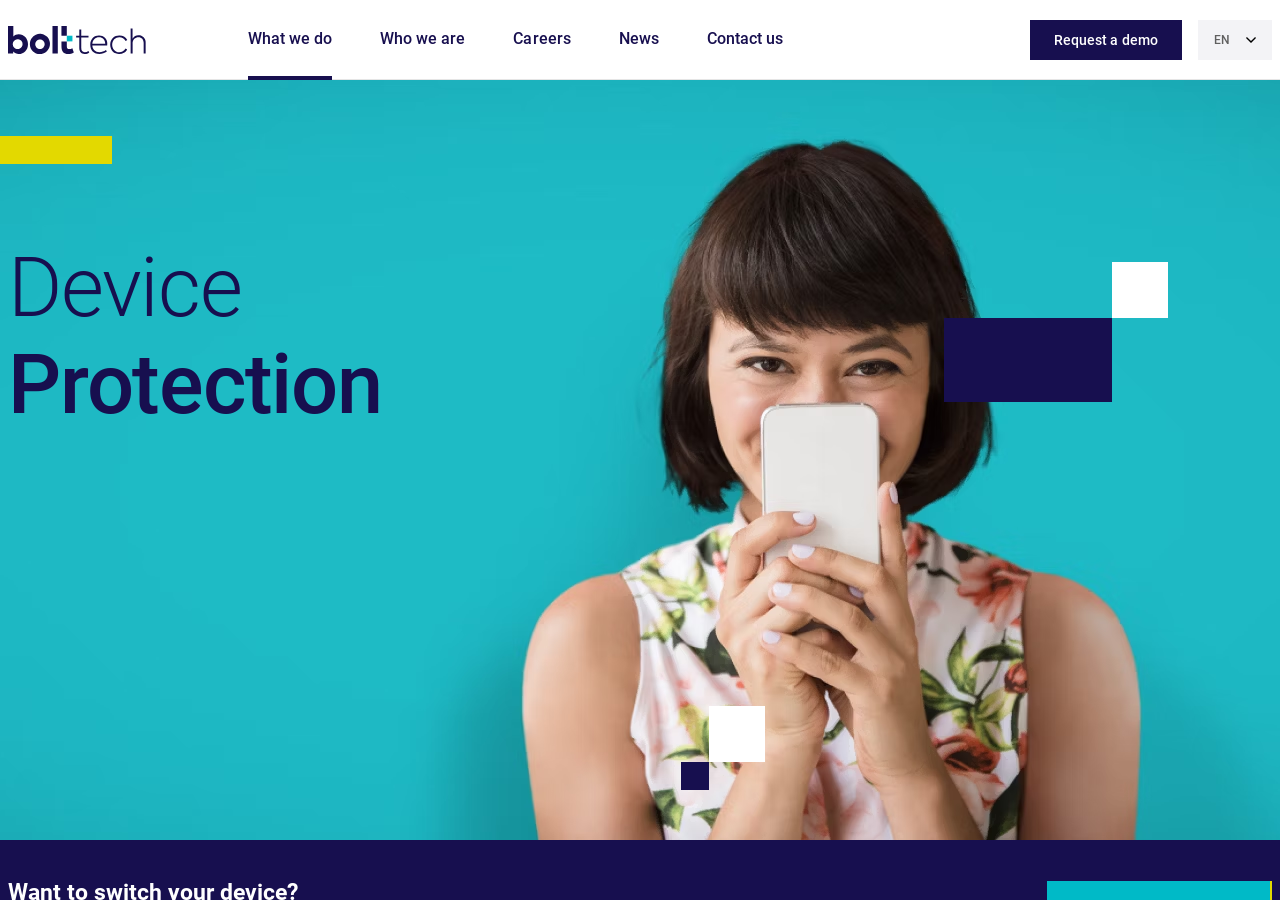Respond to the following question using a concise word or phrase: 
How many forms are available on the webpage?

2